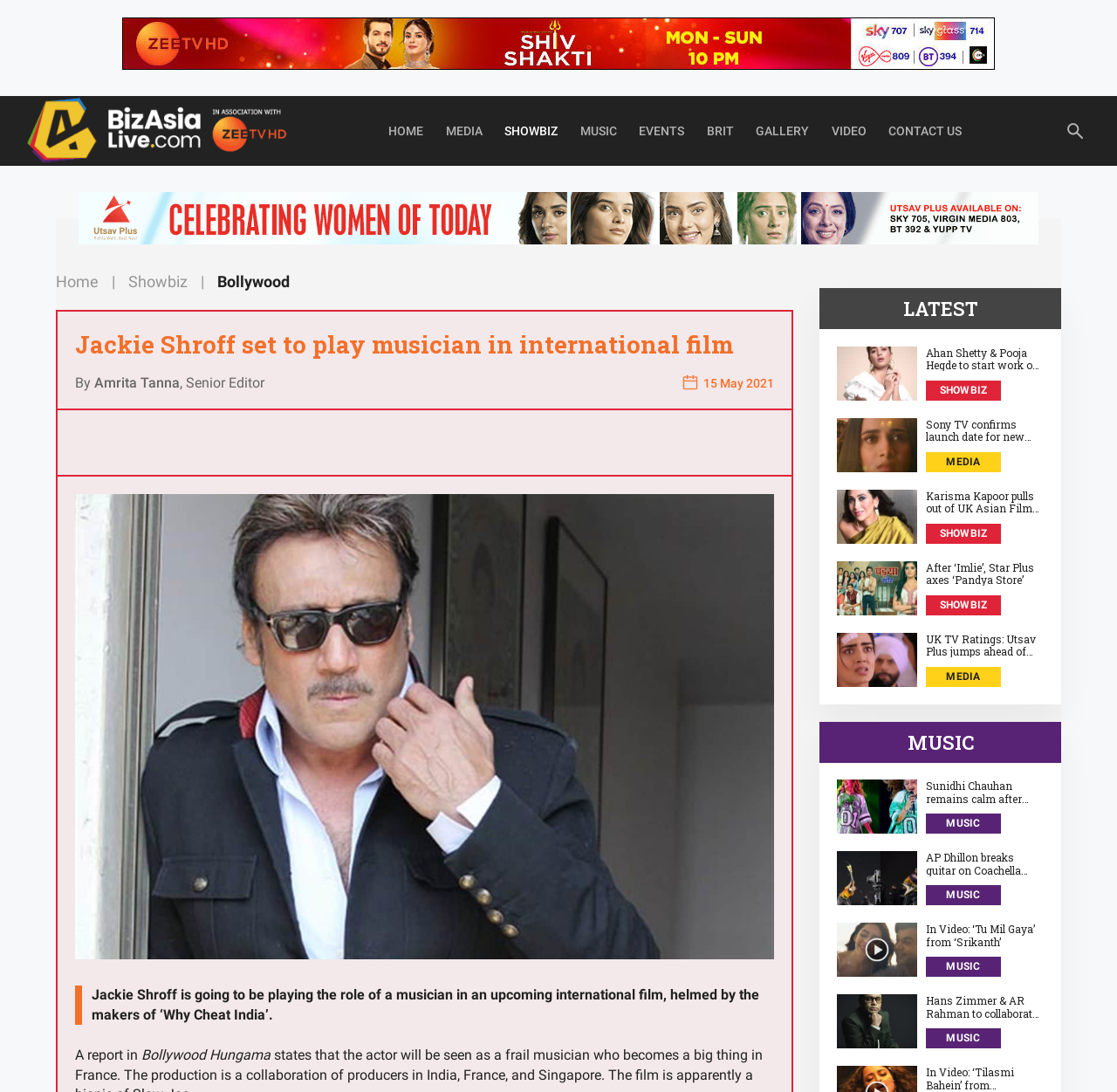Who is the author of the news article?
Based on the image, provide your answer in one word or phrase.

Amrita Tanna